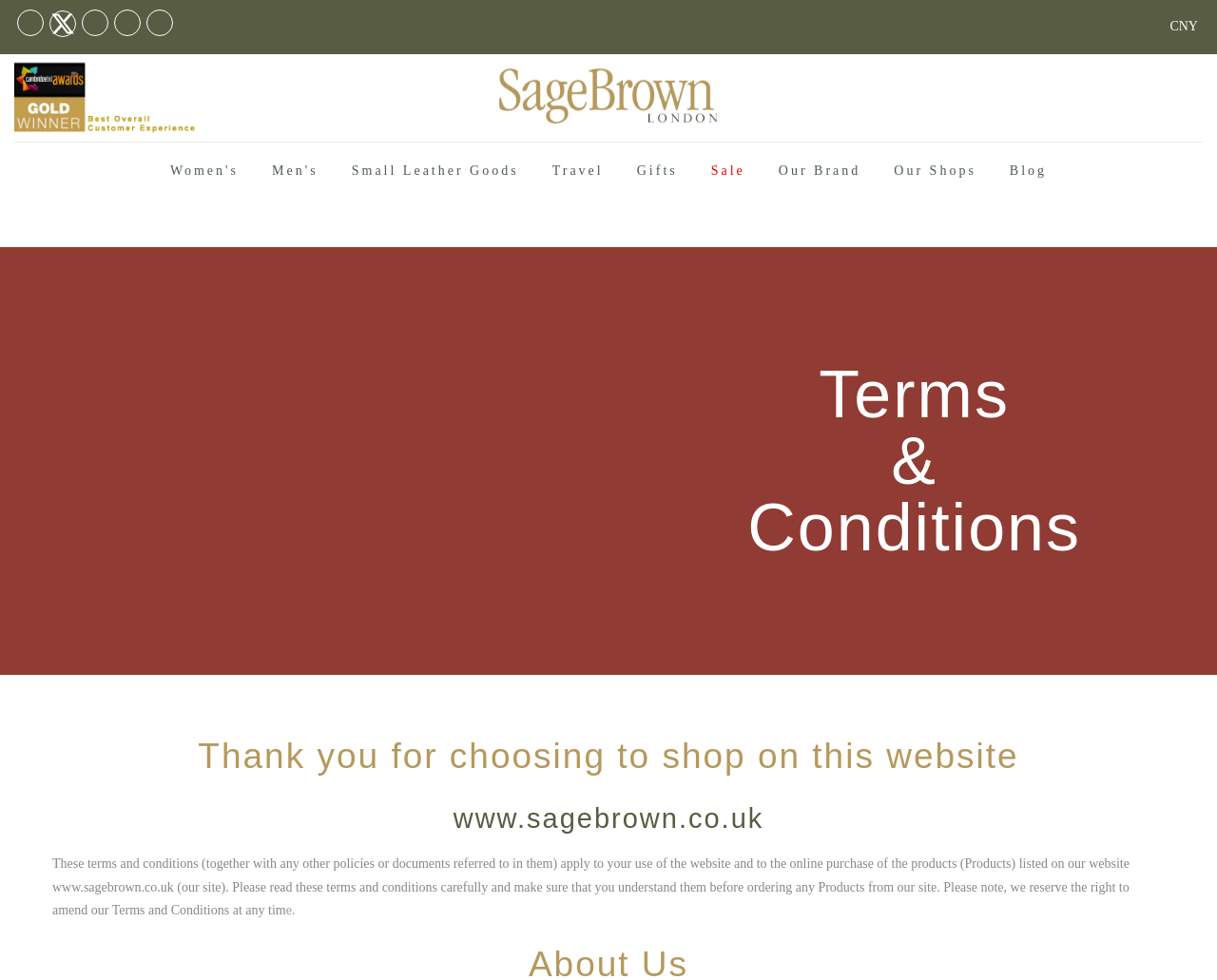Identify the bounding box coordinates of the area that should be clicked in order to complete the given instruction: "Click on the UK Shops in London & Cambridge link". The bounding box coordinates should be four float numbers between 0 and 1, i.e., [left, top, right, bottom].

[0.422, 0.068, 0.578, 0.082]